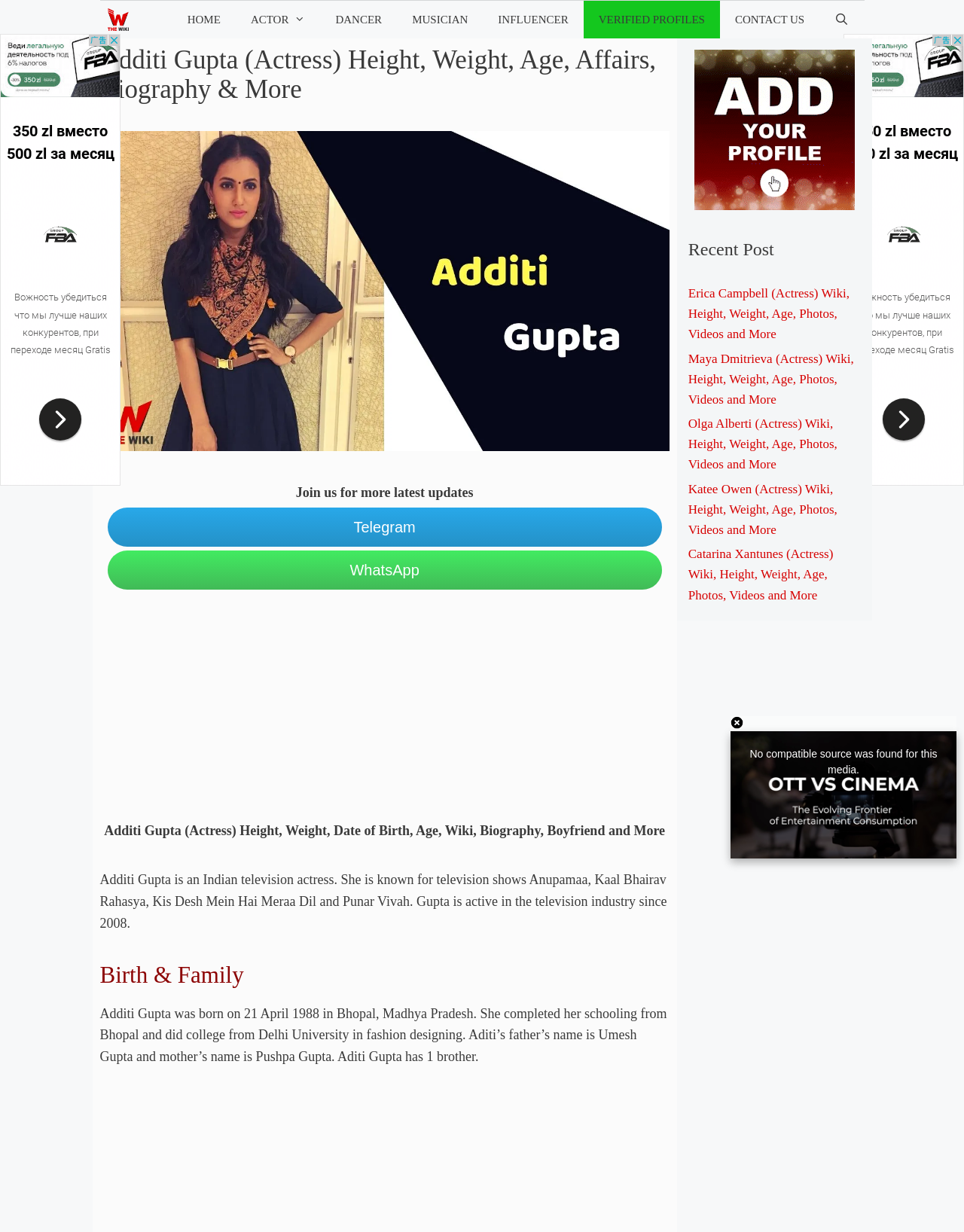Determine the bounding box coordinates for the UI element described. Format the coordinates as (top-left x, top-left y, bottom-right x, bottom-right y) and ensure all values are between 0 and 1. Element description: alt="Make_Profile_Video"

[0.72, 0.161, 0.886, 0.173]